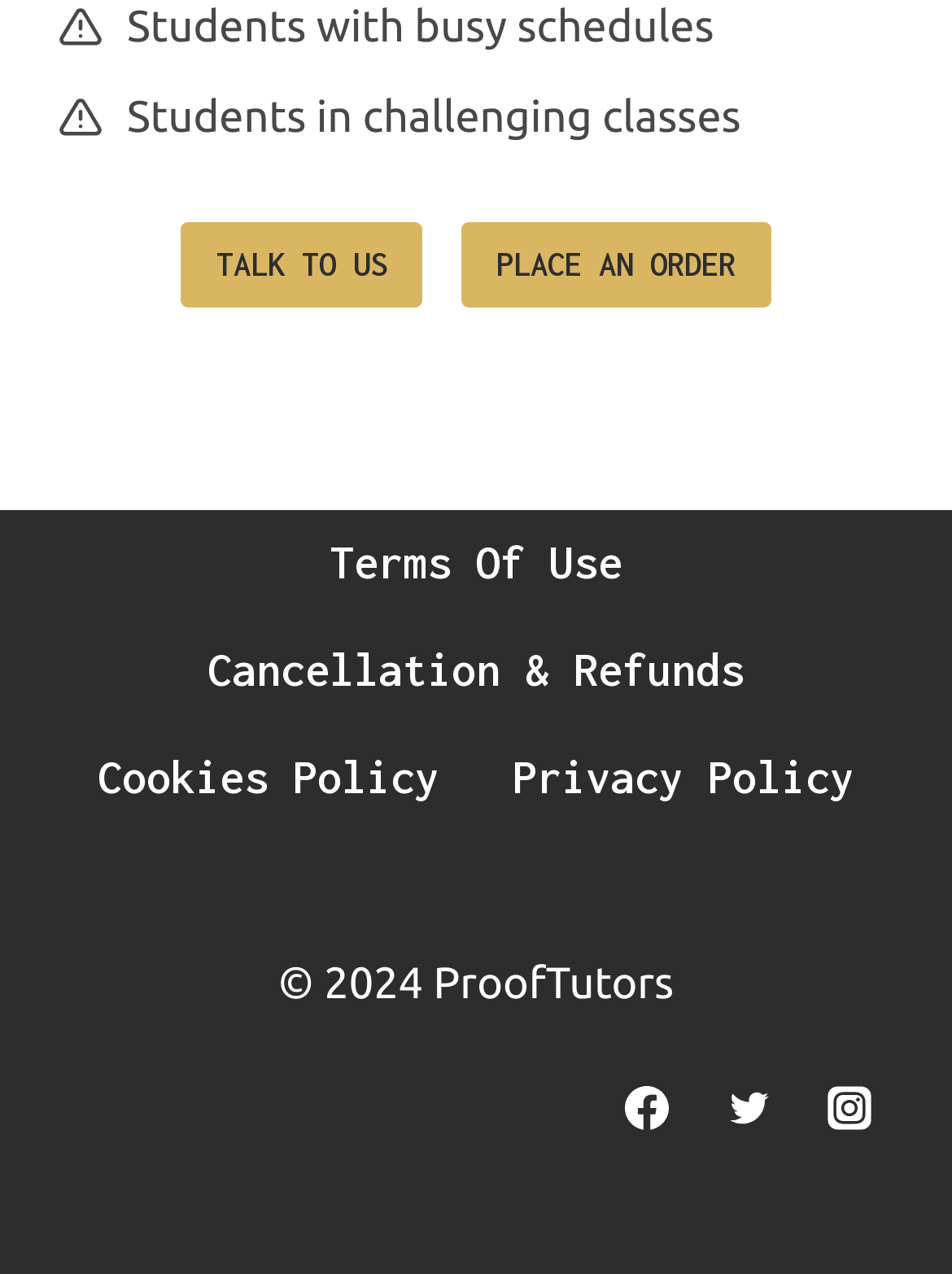What is the copyright year of the website?
Look at the screenshot and respond with one word or a short phrase.

2024